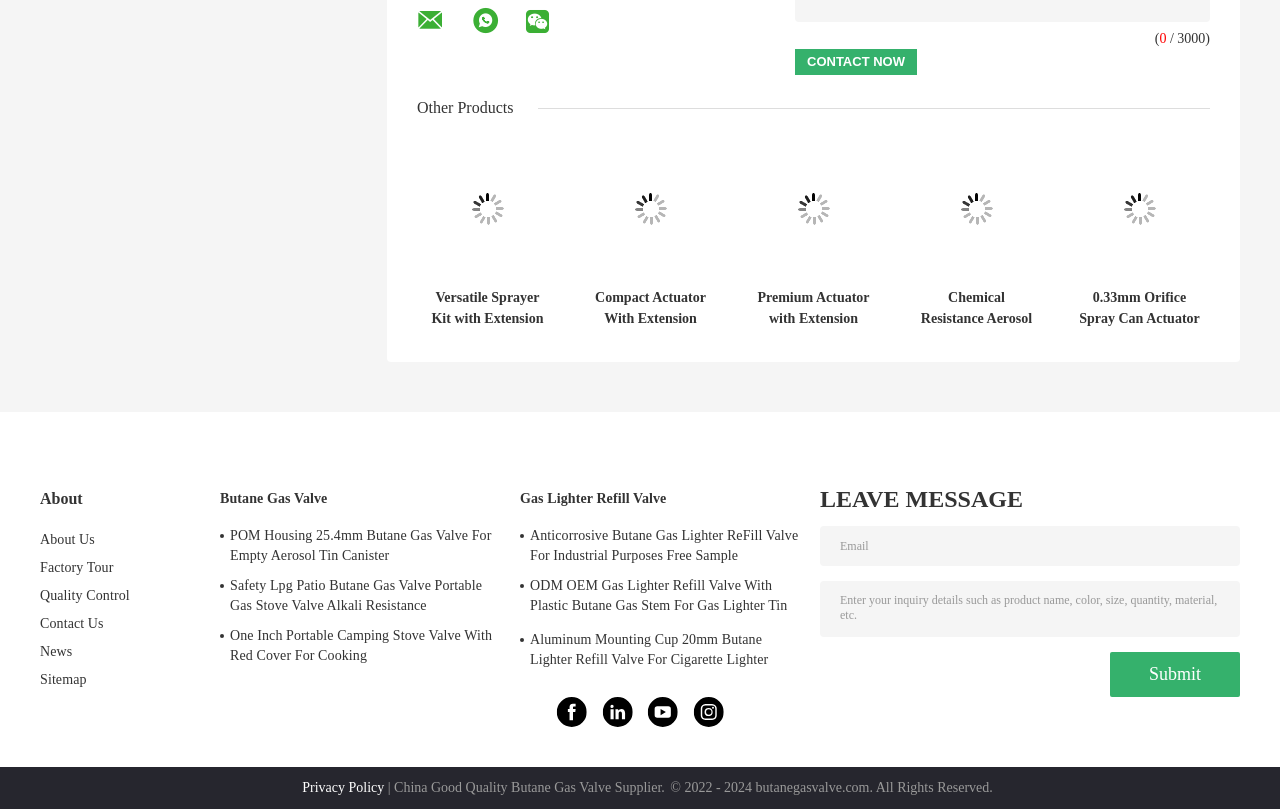Can you show the bounding box coordinates of the region to click on to complete the task described in the instruction: "Enter email address"?

[0.641, 0.651, 0.969, 0.7]